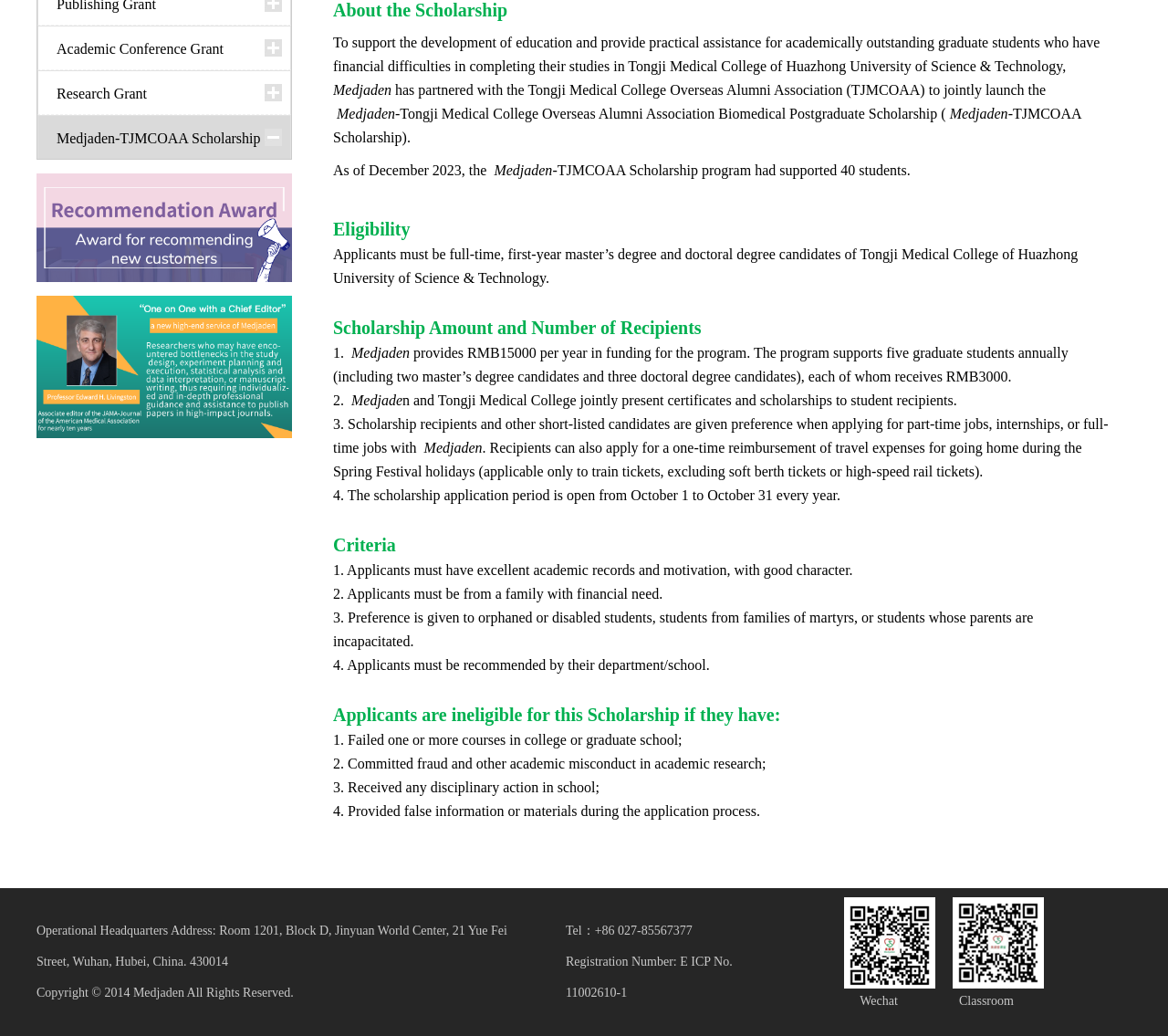Provide the bounding box coordinates for the UI element that is described as: "Medjaden-TJMCOAA Scholarship".

[0.048, 0.126, 0.223, 0.141]